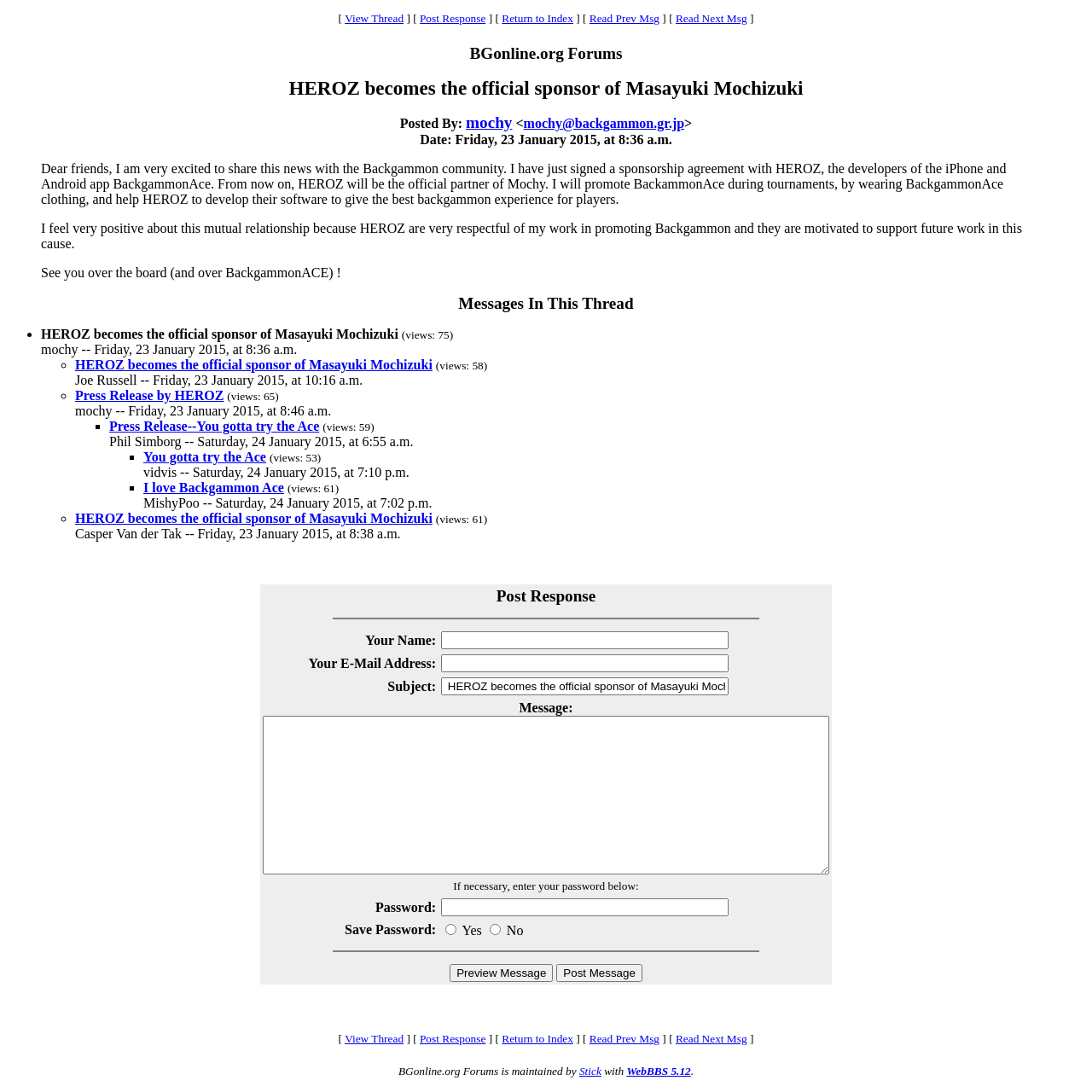What is the date of the first message in the thread?
Provide a thorough and detailed answer to the question.

The webpage is a forum thread, and the date of the first message is mentioned at the top of the thread, which is Friday, 23 January 2015.